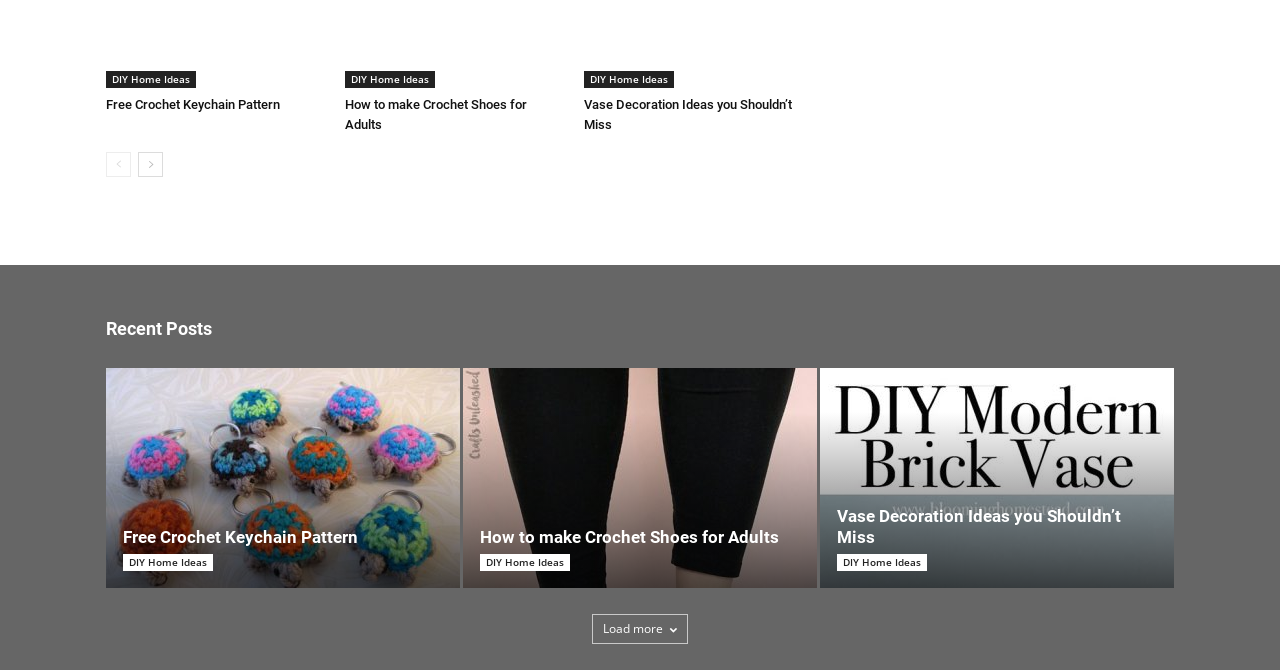Identify the bounding box coordinates for the region of the element that should be clicked to carry out the instruction: "Load more posts". The bounding box coordinates should be four float numbers between 0 and 1, i.e., [left, top, right, bottom].

[0.462, 0.916, 0.538, 0.961]